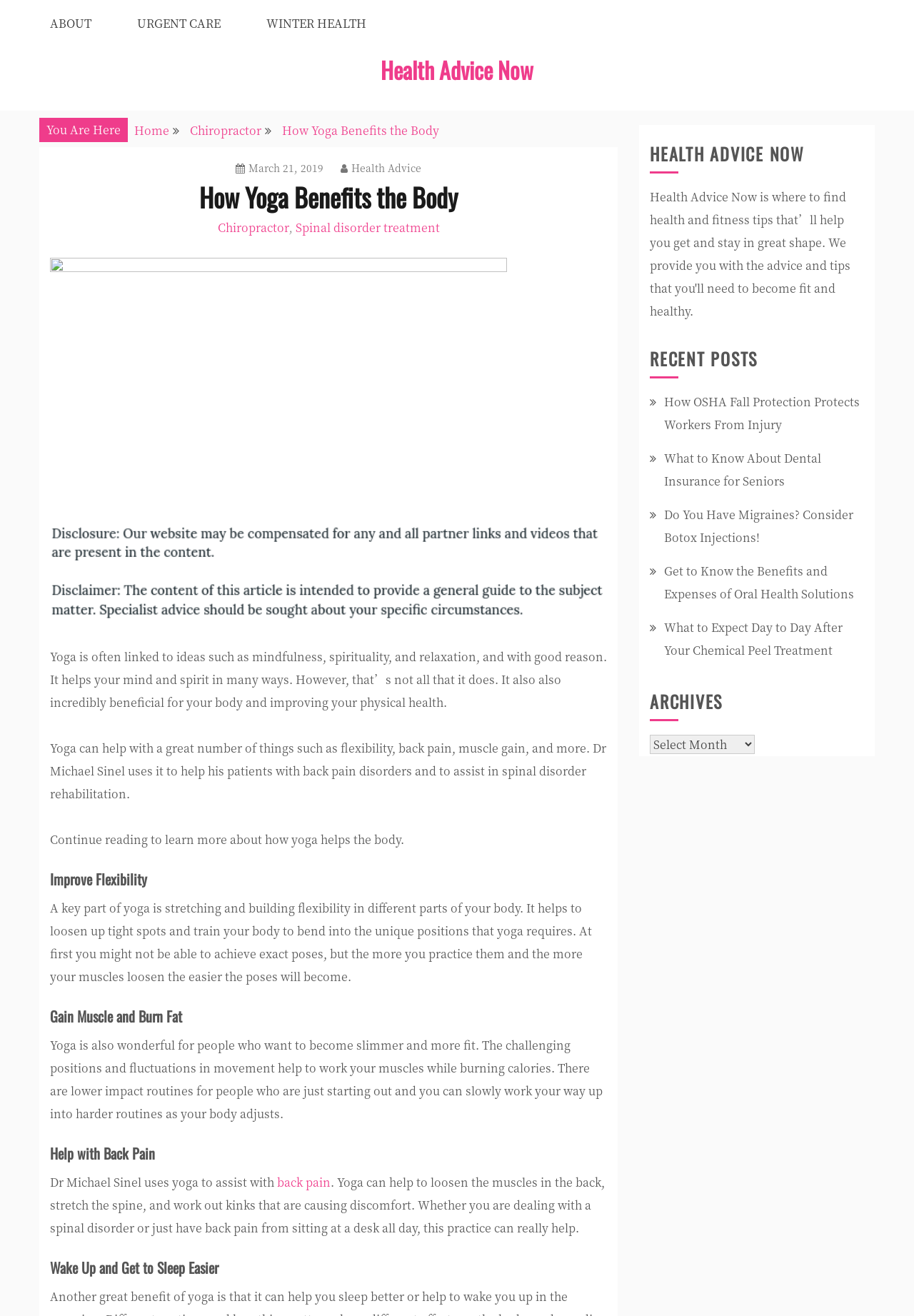Specify the bounding box coordinates of the element's region that should be clicked to achieve the following instruction: "Click on ABOUT link". The bounding box coordinates consist of four float numbers between 0 and 1, in the format [left, top, right, bottom].

[0.031, 0.0, 0.123, 0.036]